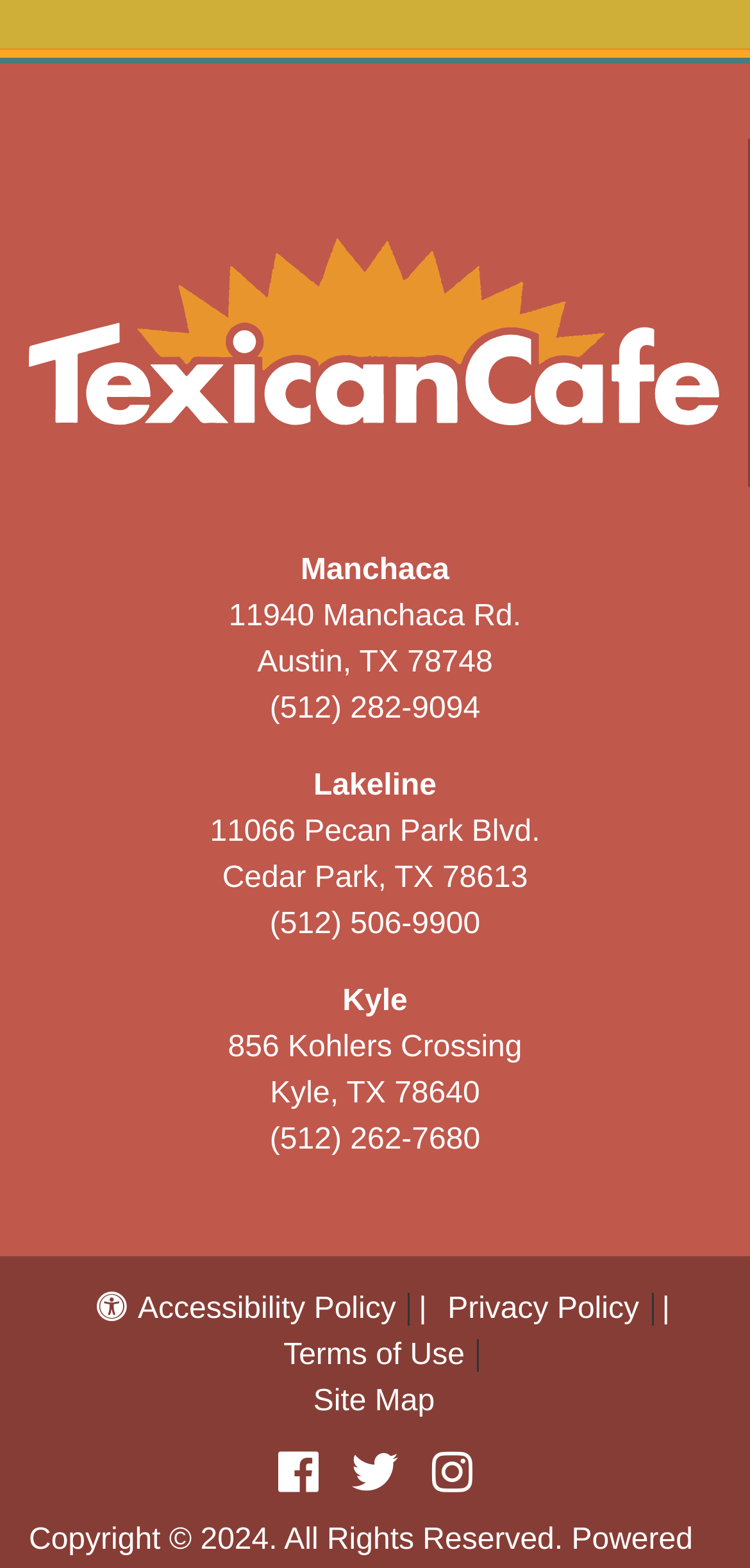Find the bounding box coordinates of the element's region that should be clicked in order to follow the given instruction: "View the Accessibility Policy". The coordinates should consist of four float numbers between 0 and 1, i.e., [left, top, right, bottom].

[0.107, 0.824, 0.547, 0.845]